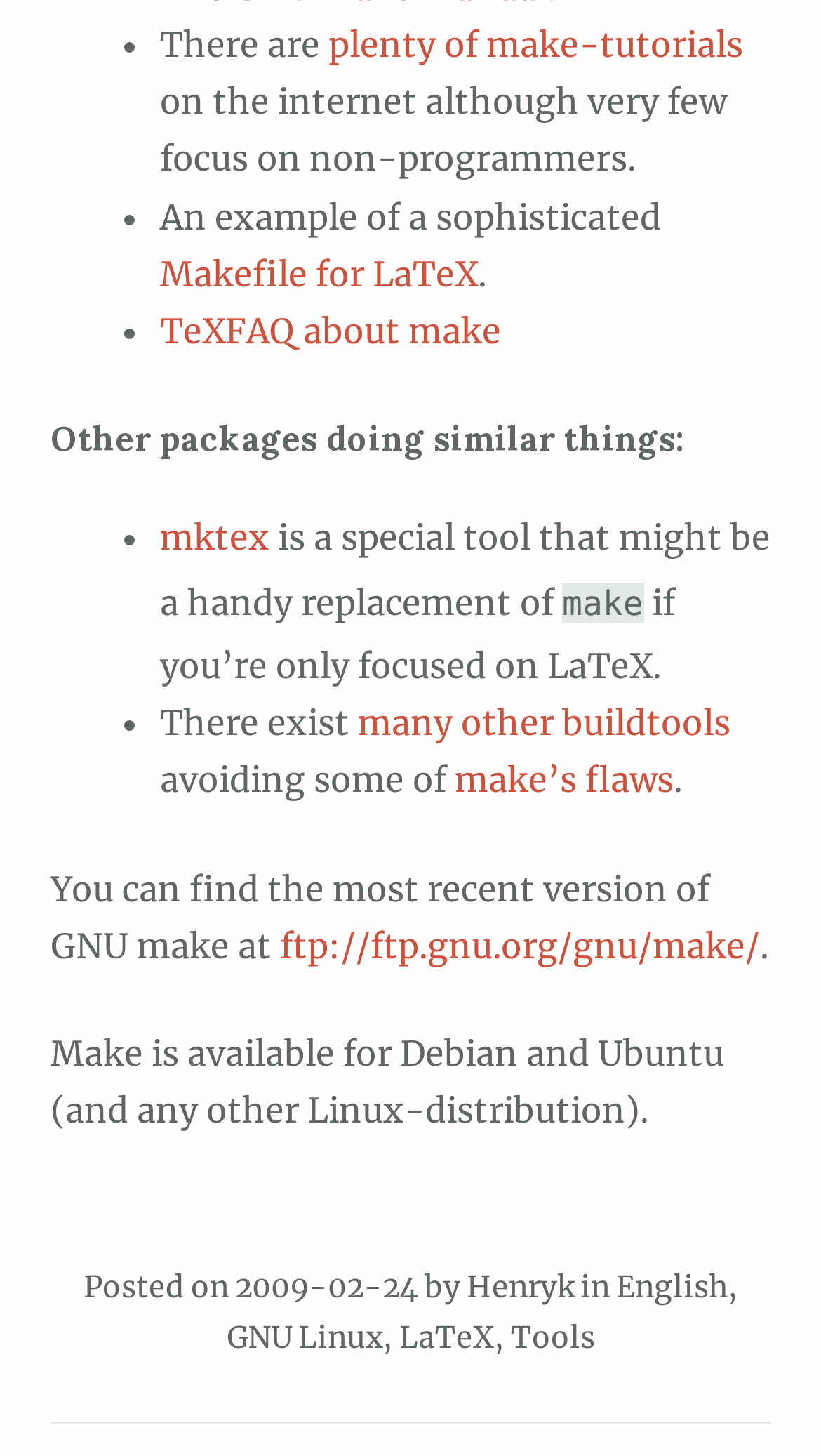Show me the bounding box coordinates of the clickable region to achieve the task as per the instruction: "Read about mktex, a special tool for LaTeX".

[0.195, 0.355, 0.328, 0.384]